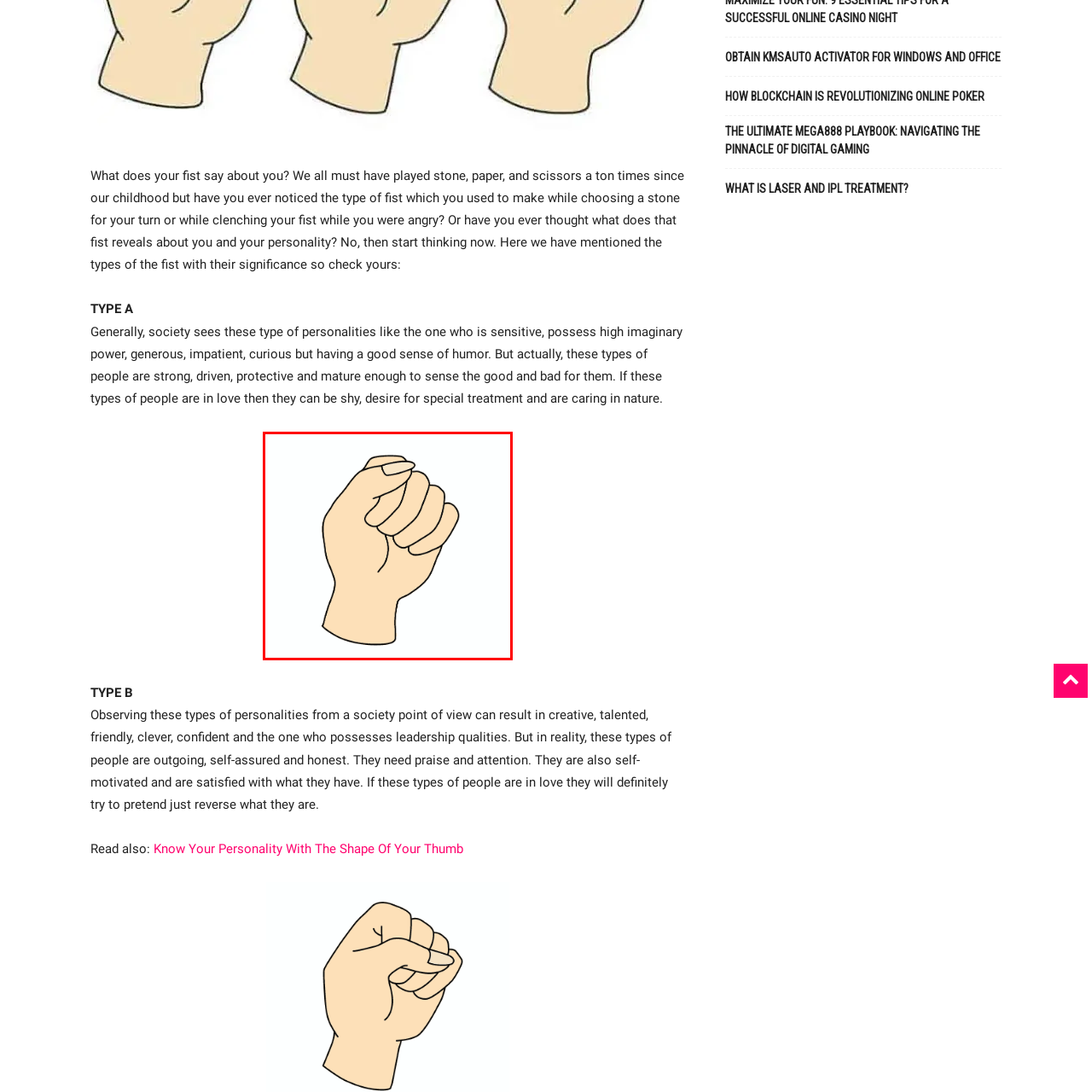What is the purpose of the image in the article?
Observe the image enclosed by the red boundary and respond with a one-word or short-phrase answer.

To prompt reflection on personal traits